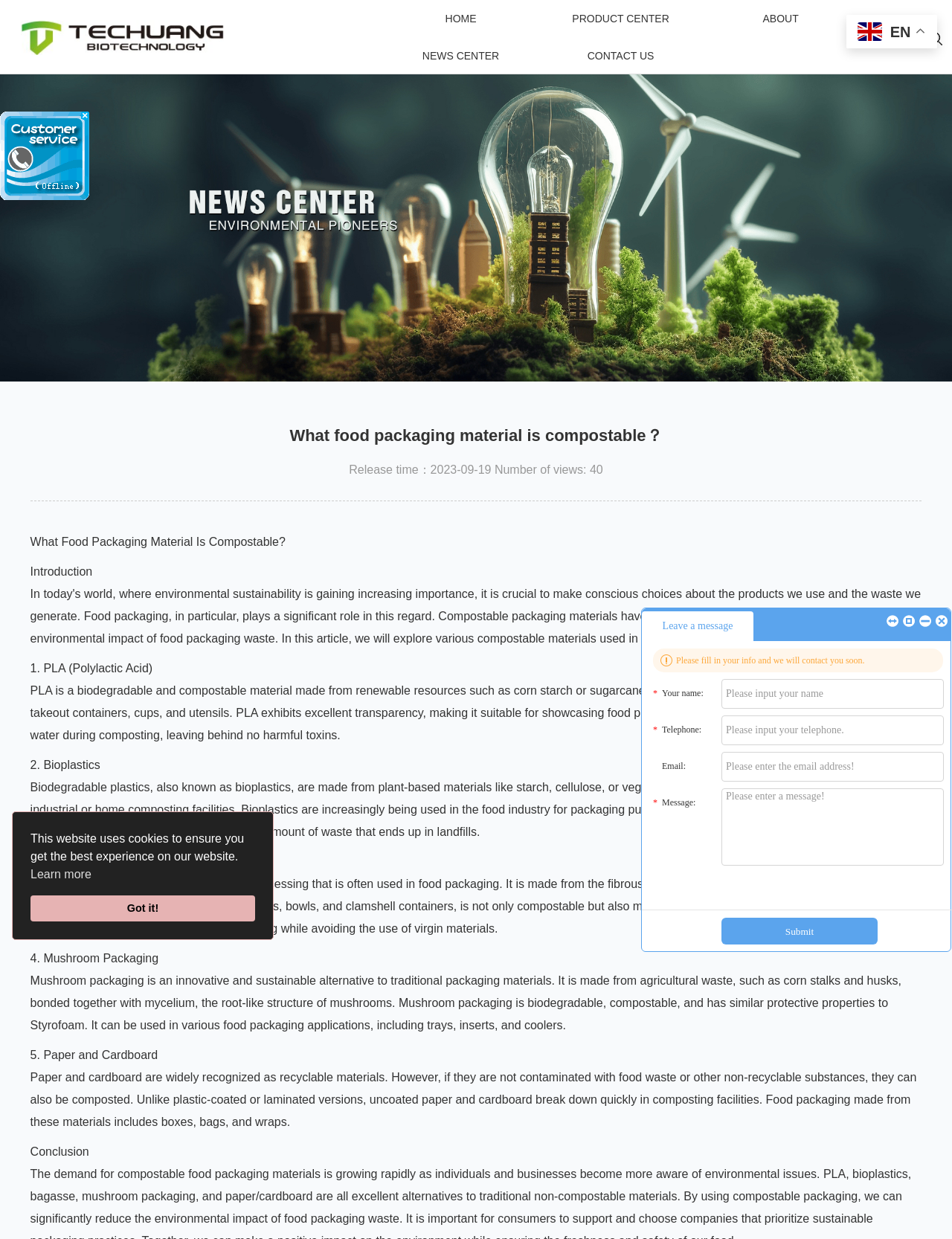Based on the visual content of the image, answer the question thoroughly: What is the company's specialization?

Based on the webpage, the company, Henan techuang Plastic Industry Co., Ltd., specializes in plastic bag production, wholesale, customization, convenience bags, environmental protection bags, and all biodegradable products.